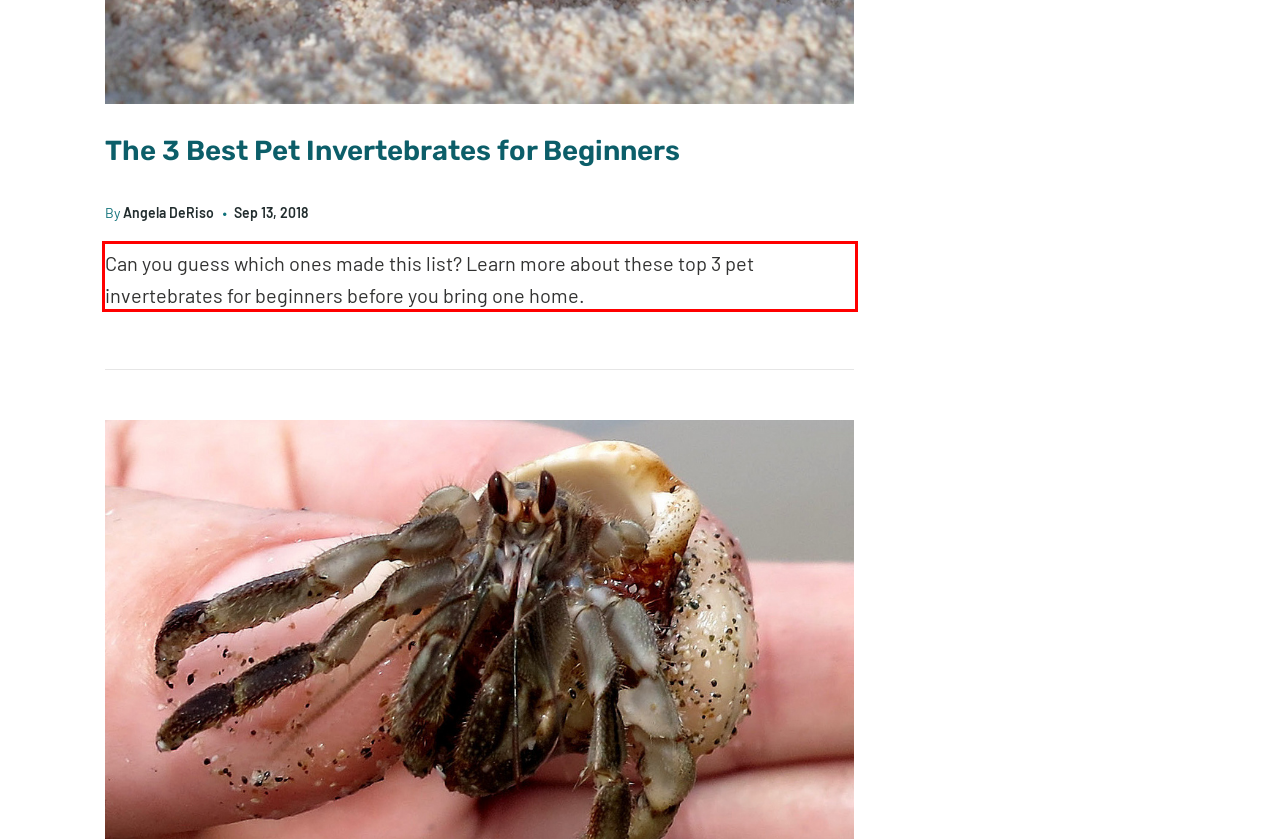You are presented with a screenshot containing a red rectangle. Extract the text found inside this red bounding box.

Can you guess which ones made this list? Learn more about these top 3 pet invertebrates for beginners before you bring one home.